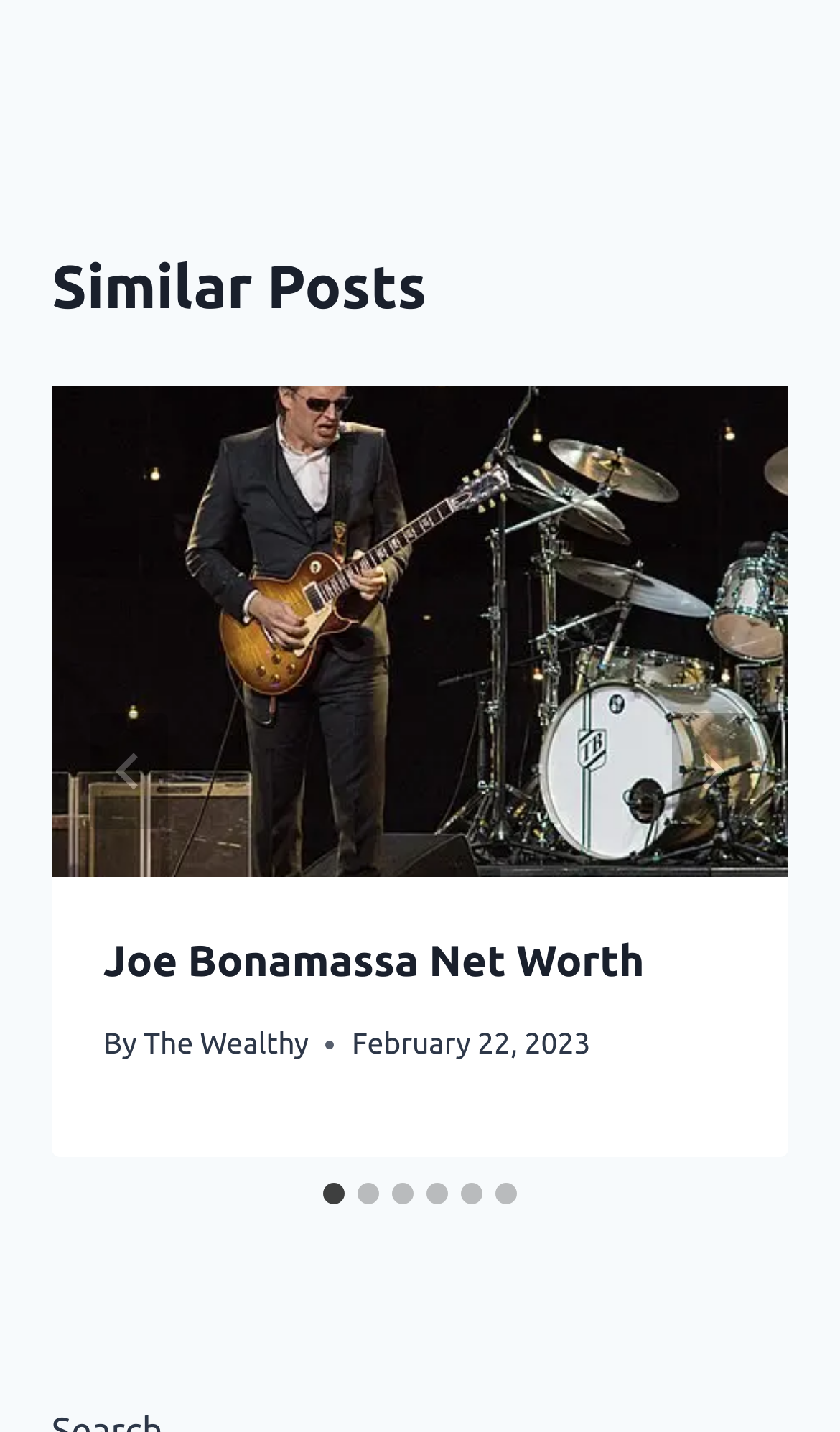How many slides are there?
Utilize the image to construct a detailed and well-explained answer.

I counted the number of tabs in the tablist element with the label 'Select a slide to show', which are 6, indicating that there are 6 slides in total.